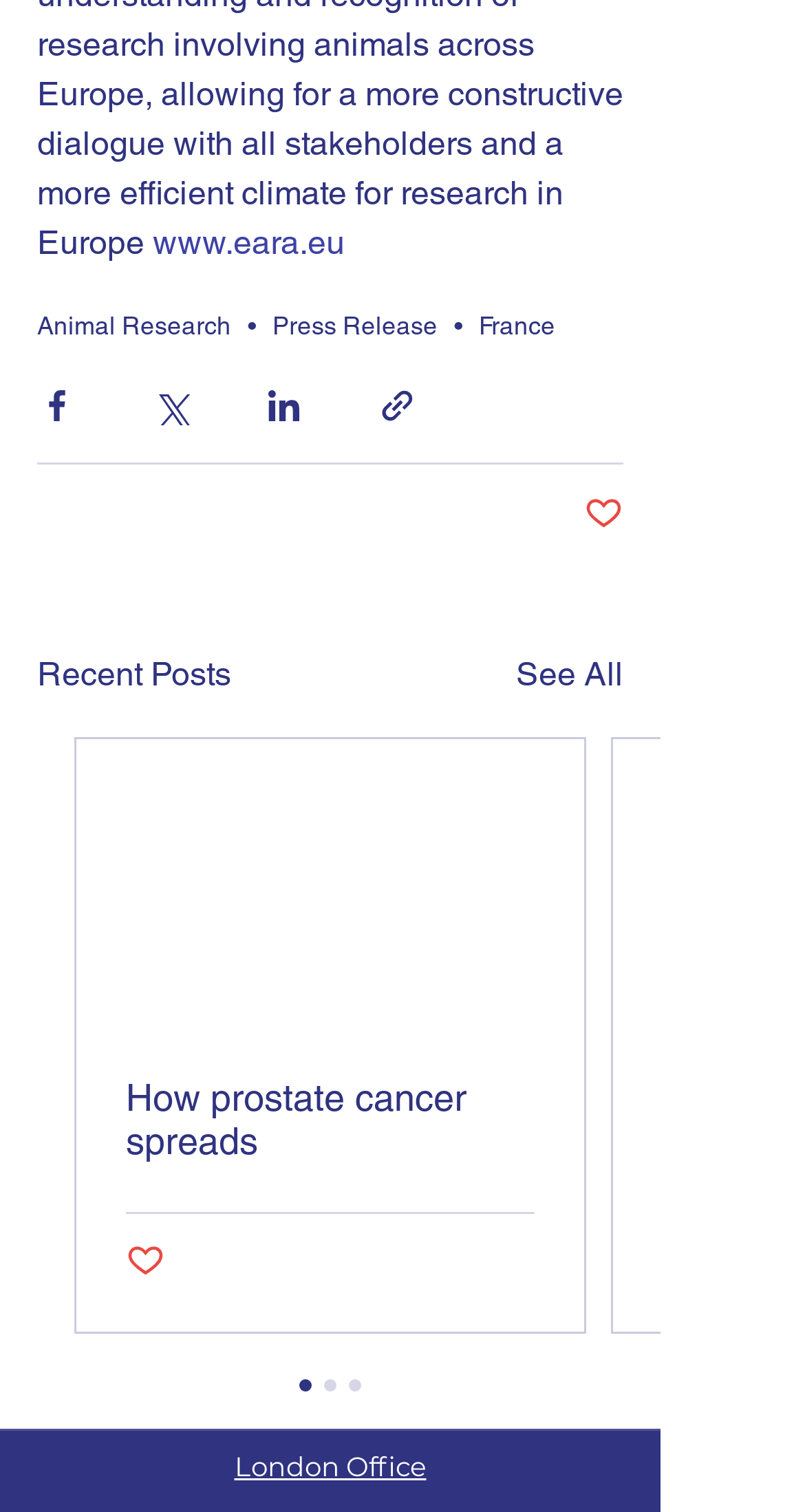Find the bounding box coordinates for the element described here: "How prostate cancer spreads".

[0.156, 0.711, 0.664, 0.768]